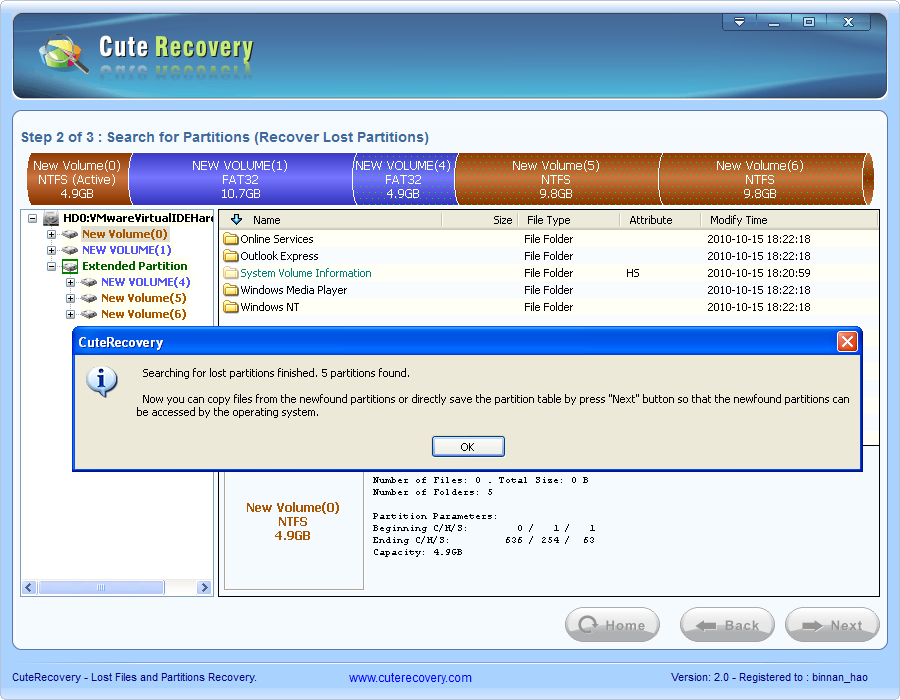Write a descriptive caption for the image, covering all notable aspects.

The image depicts a window from the CuteRecovery software, specifically illustrating the "Search for Partitions" step in the recovery process. The interface shows a list of detected partitions, with the primary window indicating that five lost partitions have been found. A prompt at the forefront advises users to either copy files from the newfound partitions or save the partition table by pressing the "Next" button for further access by the operating system. The information is presented clearly, with partition details including names, types, sizes, and modification times, facilitating easy navigation for users recovering lost data. The design reflects a user-friendly approach, making data recovery accessible even for those less familiar with technical processes.